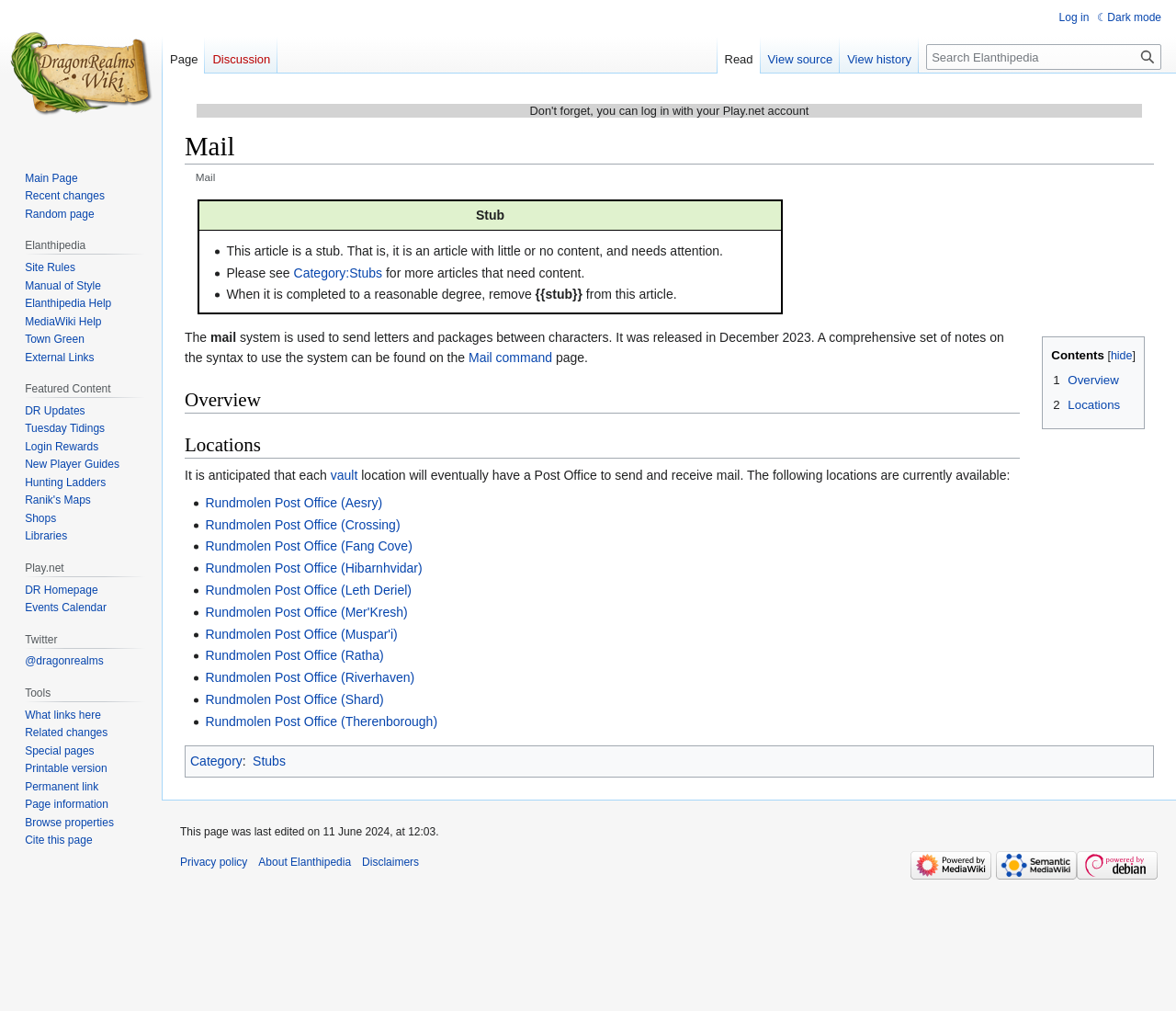Please specify the bounding box coordinates of the area that should be clicked to accomplish the following instruction: "Log in". The coordinates should consist of four float numbers between 0 and 1, i.e., [left, top, right, bottom].

[0.9, 0.011, 0.926, 0.024]